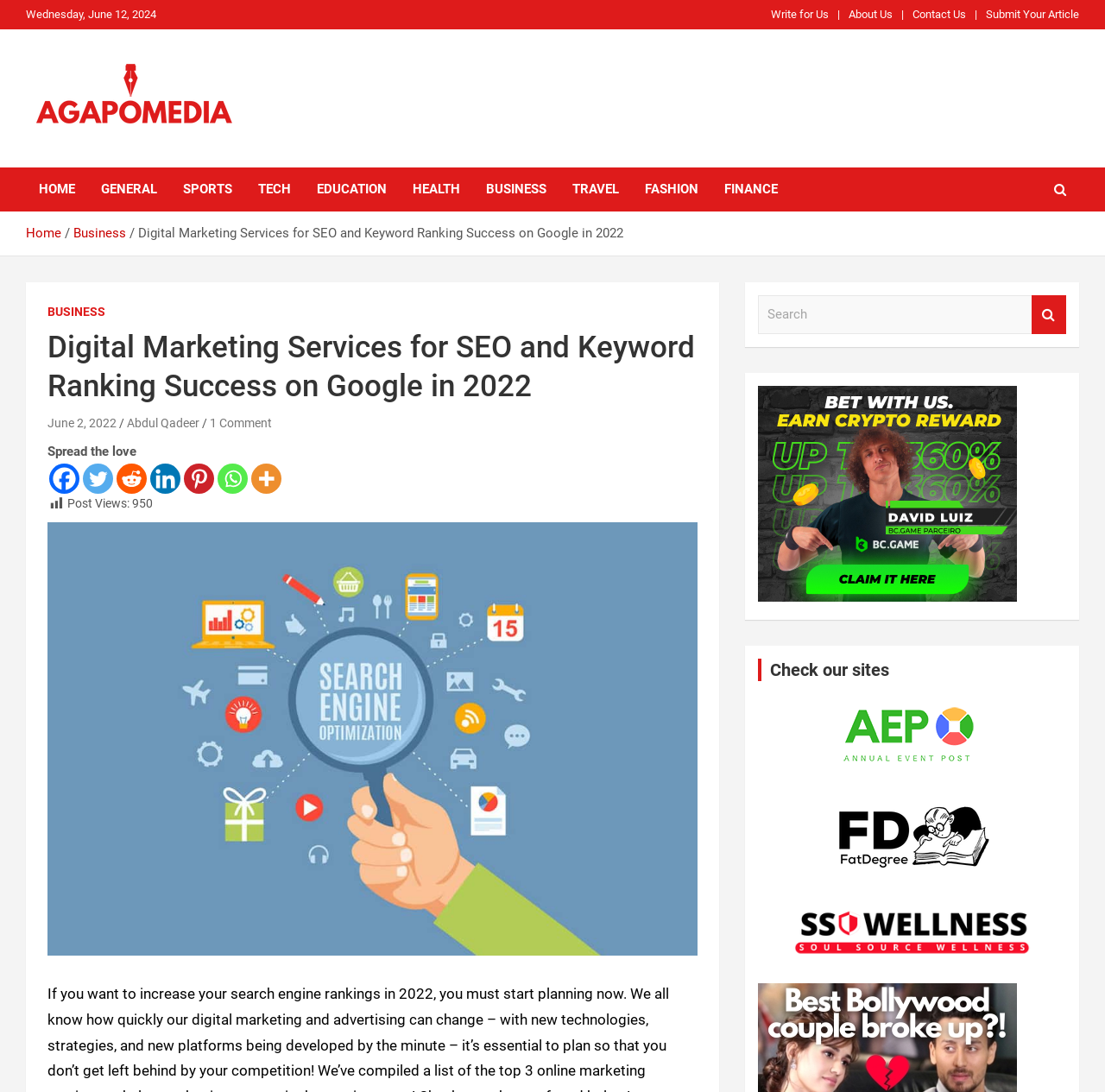Please mark the bounding box coordinates of the area that should be clicked to carry out the instruction: "Search for something".

[0.686, 0.271, 0.934, 0.306]